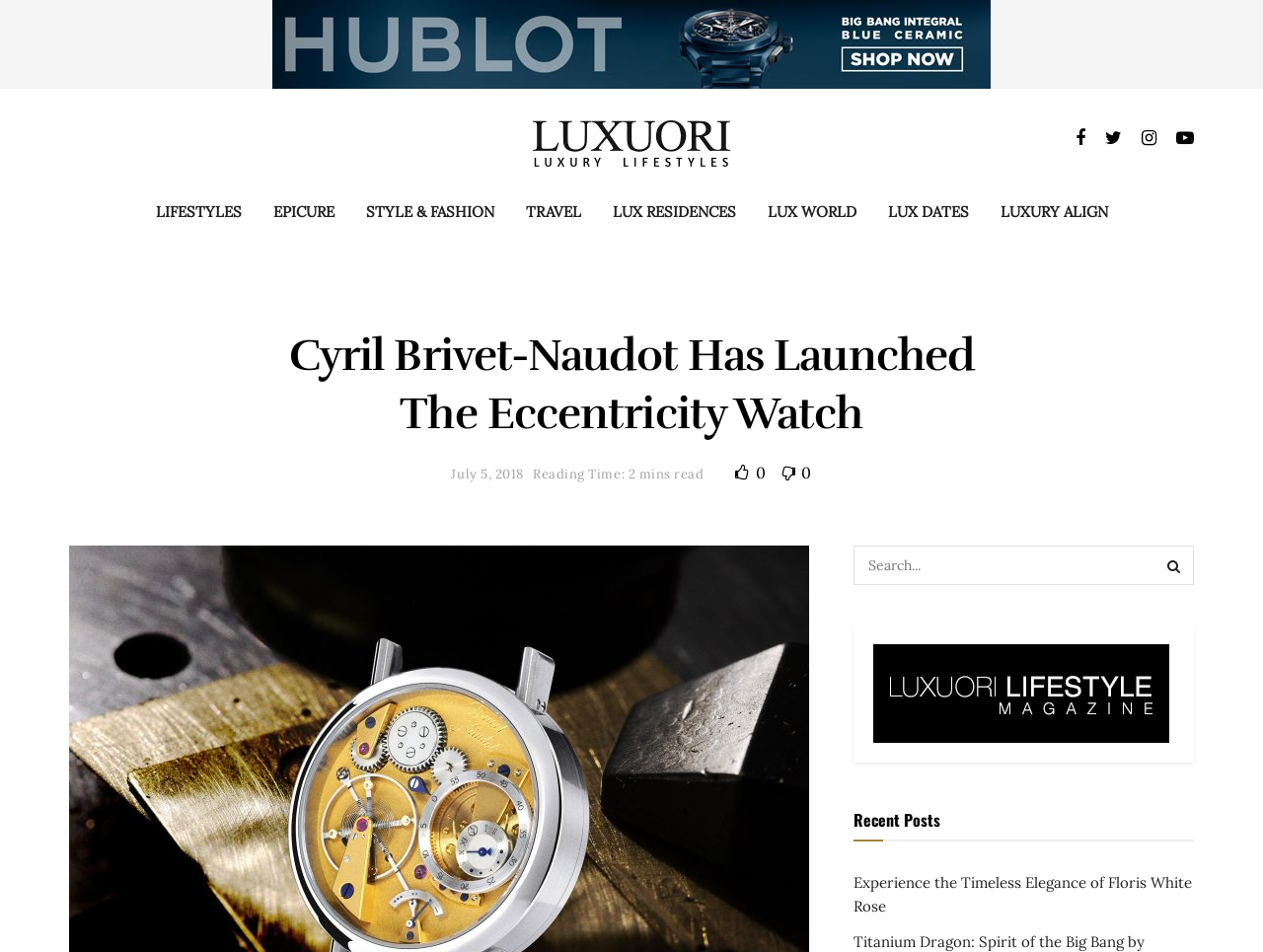Extract the bounding box of the UI element described as: "July 5, 2018".

[0.357, 0.489, 0.415, 0.507]